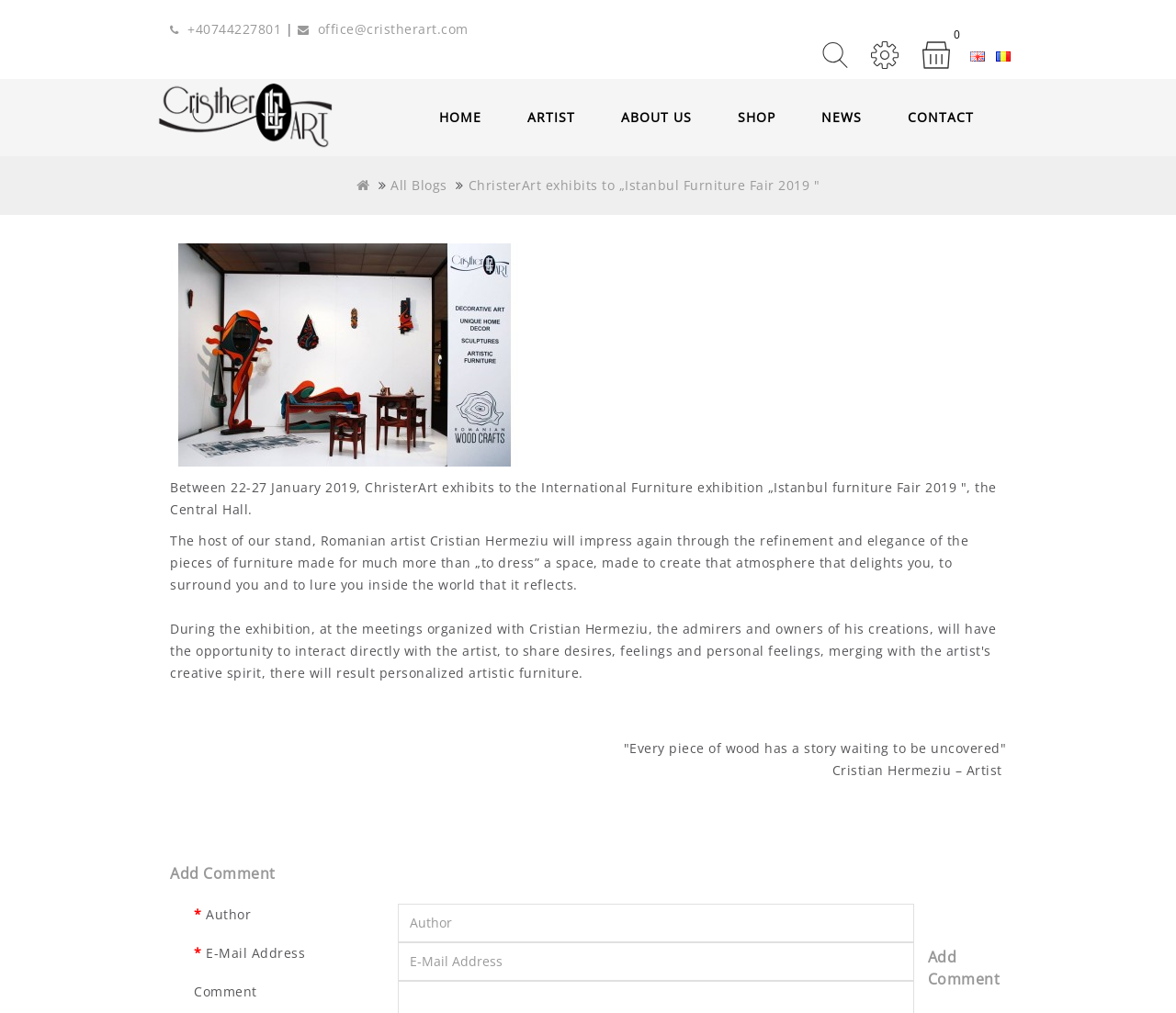What is the purpose of the textbox at the bottom of the webpage?
Answer the question with detailed information derived from the image.

I found the purpose of the textbox by looking at the surrounding elements, which include a heading element with the text 'Add Comment' and static text elements with the labels 'Author', 'E-Mail Address', and 'Comment'.